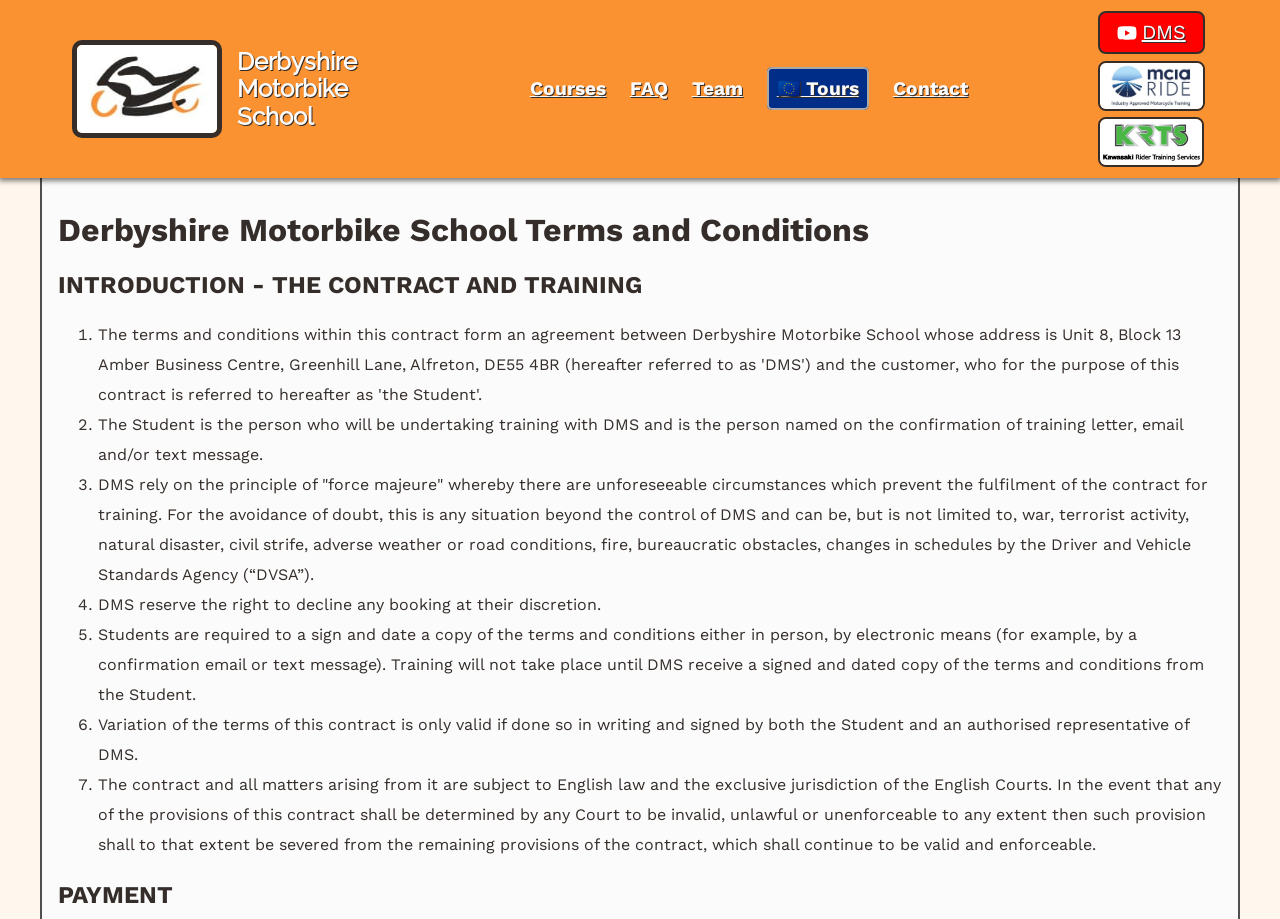Please specify the bounding box coordinates of the clickable region to carry out the following instruction: "Click on FAQ". The coordinates should be four float numbers between 0 and 1, in the format [left, top, right, bottom].

[0.492, 0.084, 0.522, 0.109]